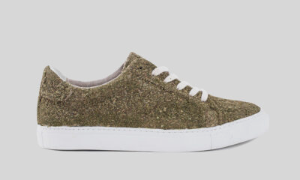What is the color of the shoelaces? Observe the screenshot and provide a one-word or short phrase answer.

White